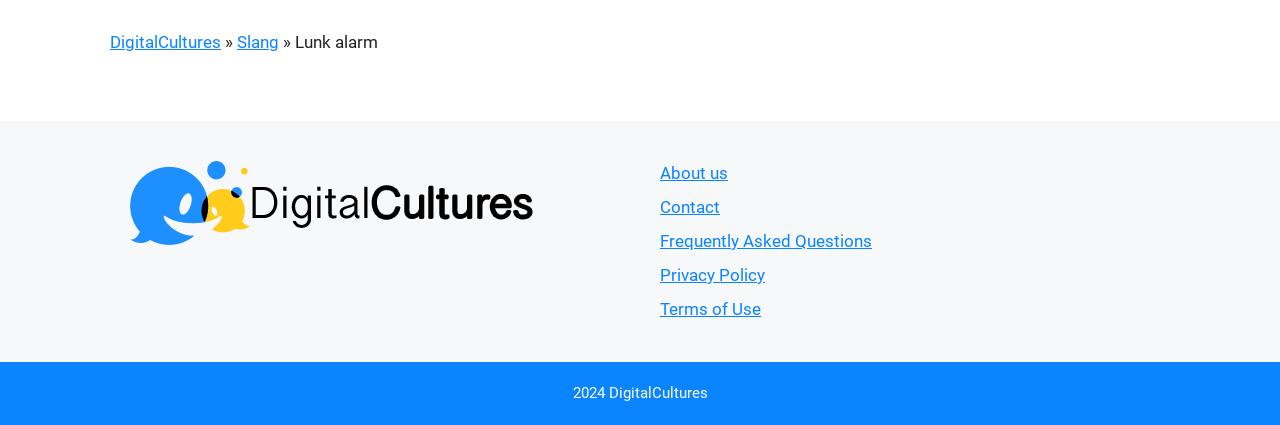Provide a short answer using a single word or phrase for the following question: 
What is the first slang term mentioned on the webpage?

Lunk alarm